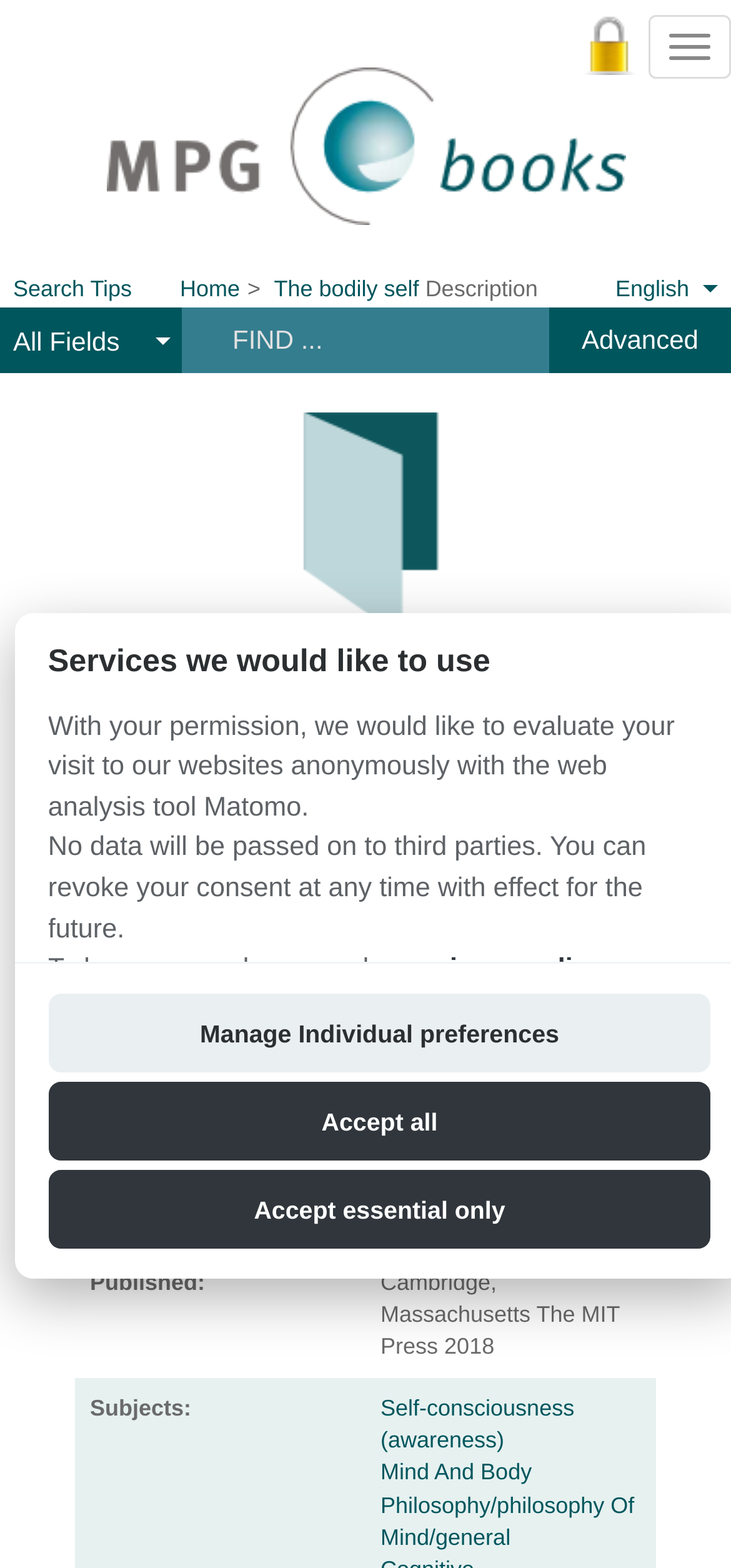Please find the bounding box coordinates of the clickable region needed to complete the following instruction: "Go to the home page". The bounding box coordinates must consist of four float numbers between 0 and 1, i.e., [left, top, right, bottom].

[0.246, 0.176, 0.328, 0.193]